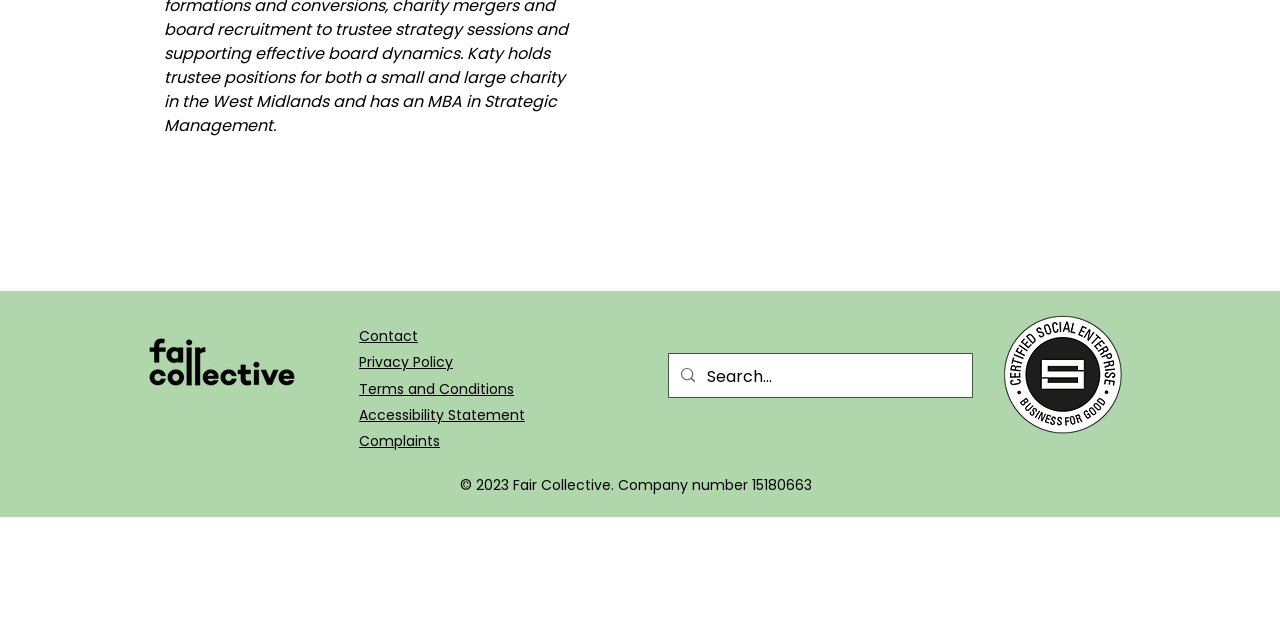Locate the bounding box for the described UI element: "Privacy Policy". Ensure the coordinates are four float numbers between 0 and 1, formatted as [left, top, right, bottom].

[0.28, 0.55, 0.354, 0.582]